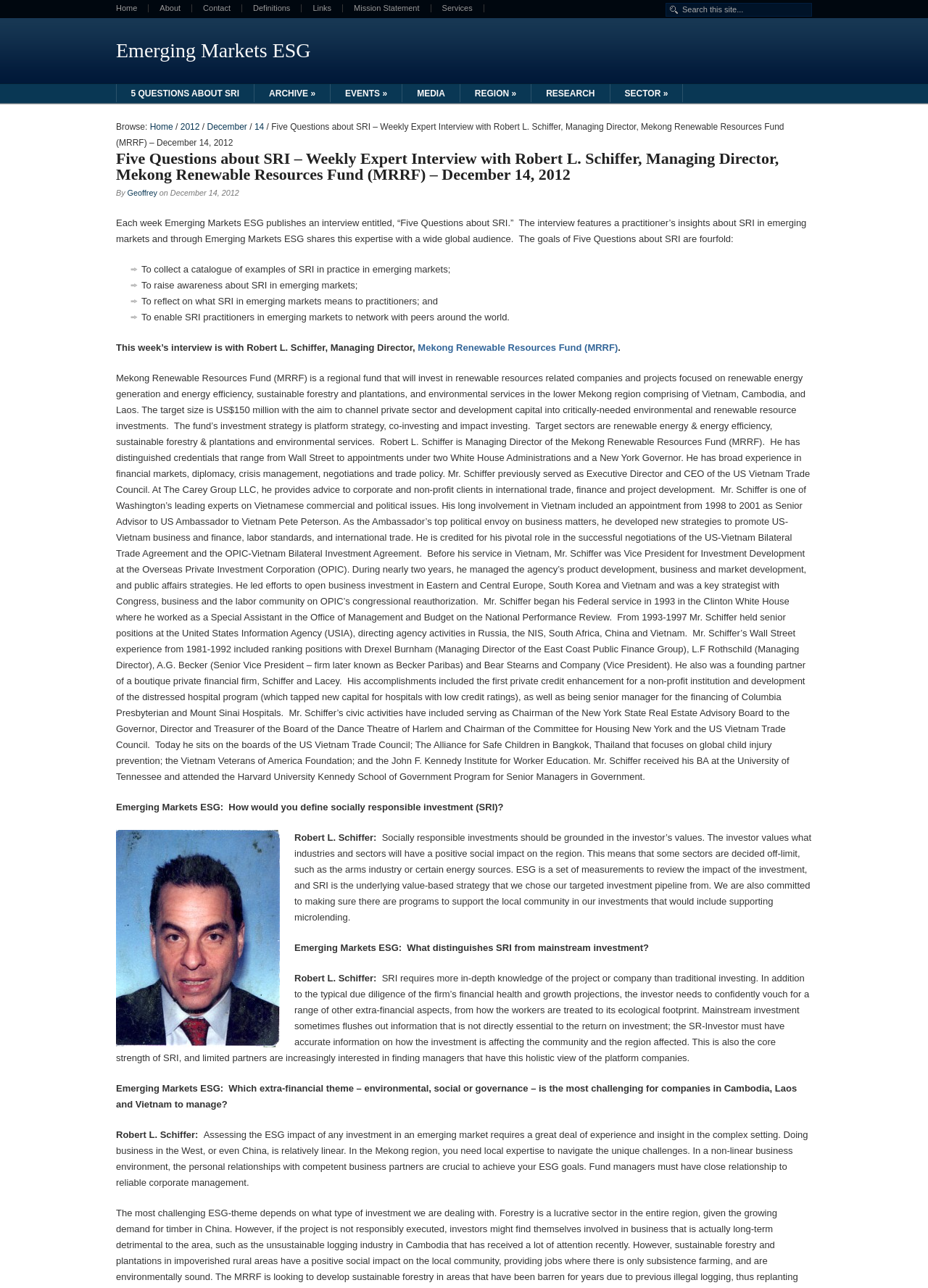Please identify the coordinates of the bounding box for the clickable region that will accomplish this instruction: "Search this site".

[0.717, 0.002, 0.875, 0.013]